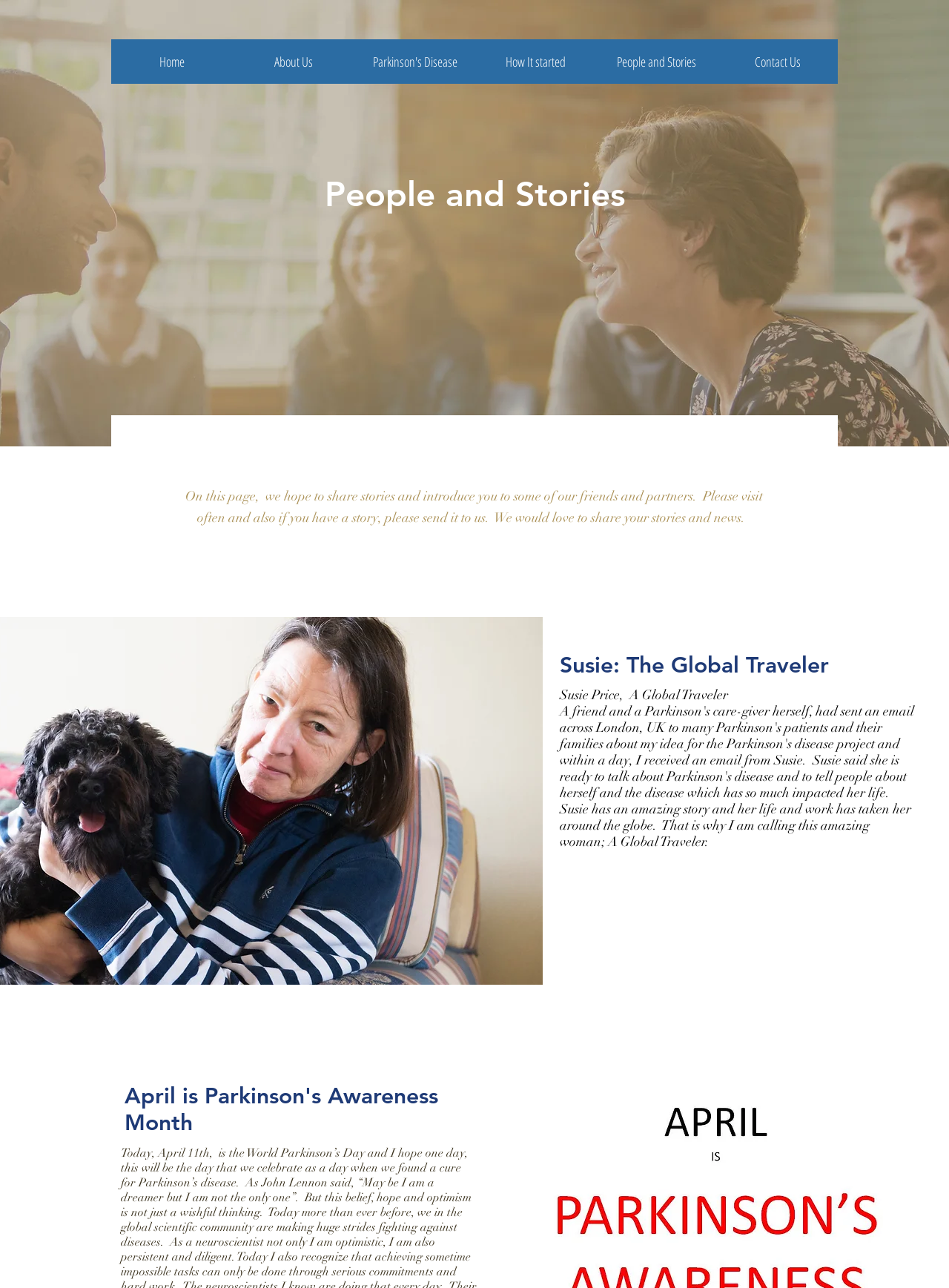Find the bounding box of the UI element described as follows: "Contact Us".

[0.755, 0.031, 0.883, 0.065]